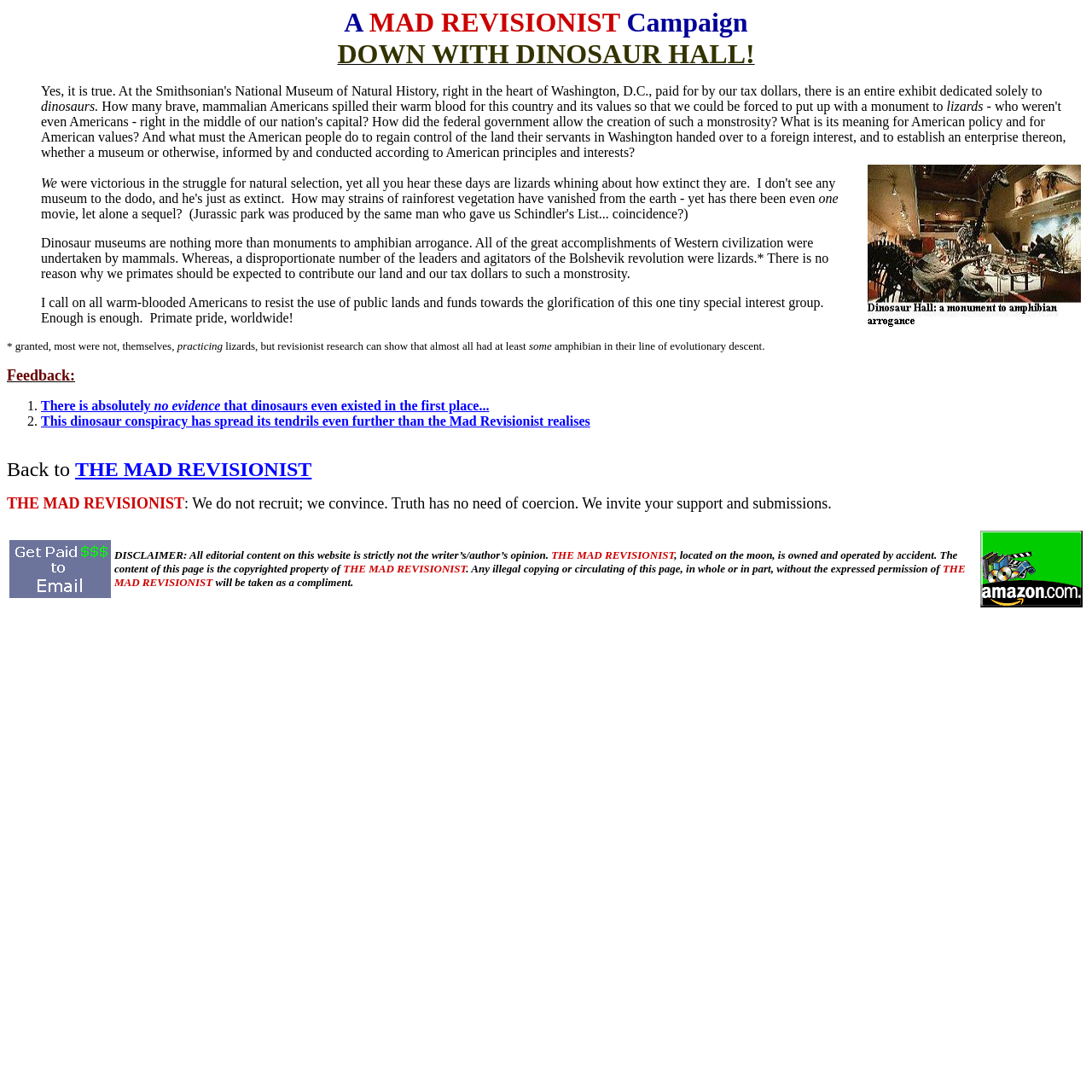What is the tone of the webpage? Examine the screenshot and reply using just one word or a brief phrase.

Humorous